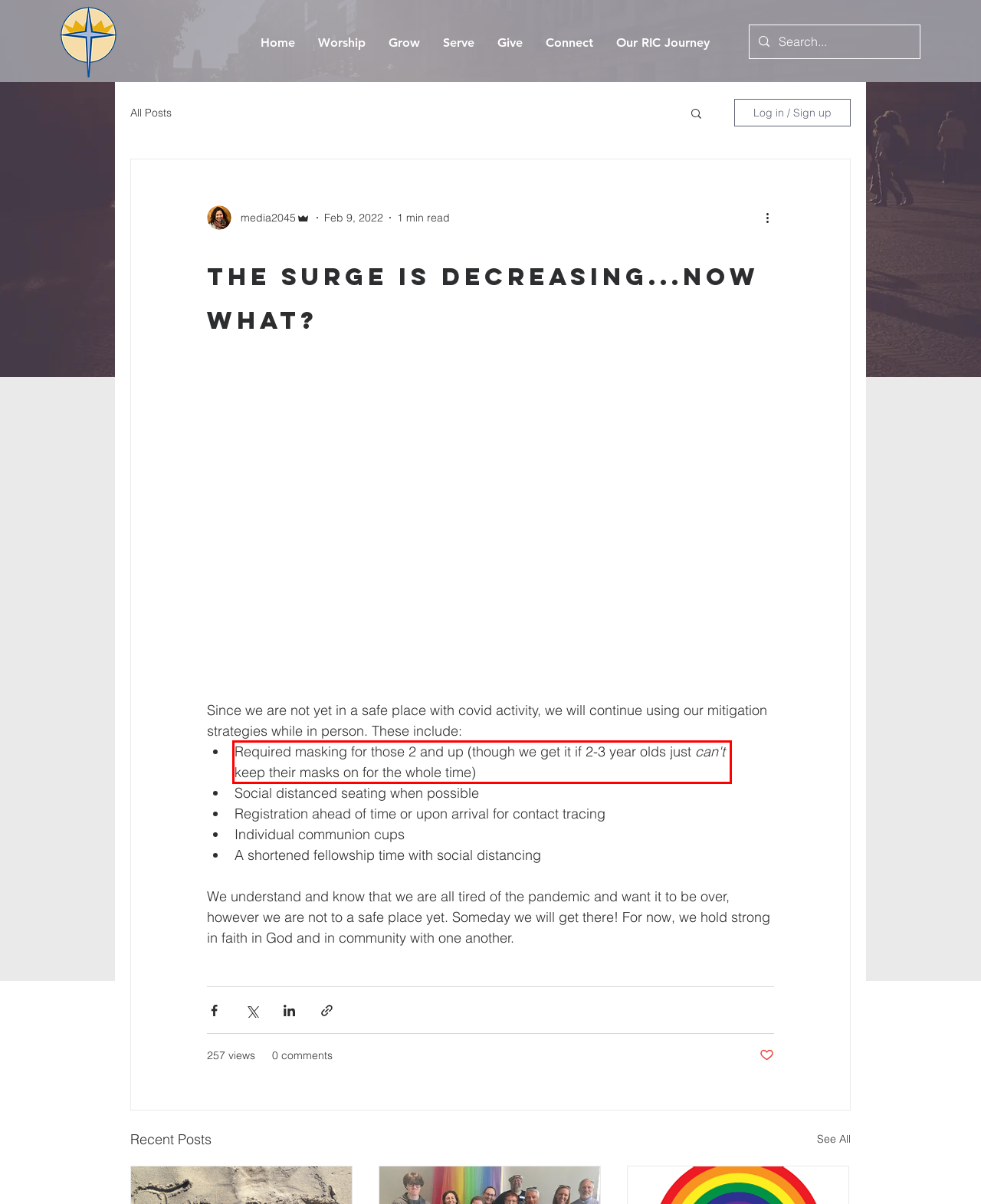Examine the screenshot of the webpage, locate the red bounding box, and perform OCR to extract the text contained within it.

Required masking for those 2 and up (though we get it if 2-3 year olds just can't keep their masks on for the whole time)